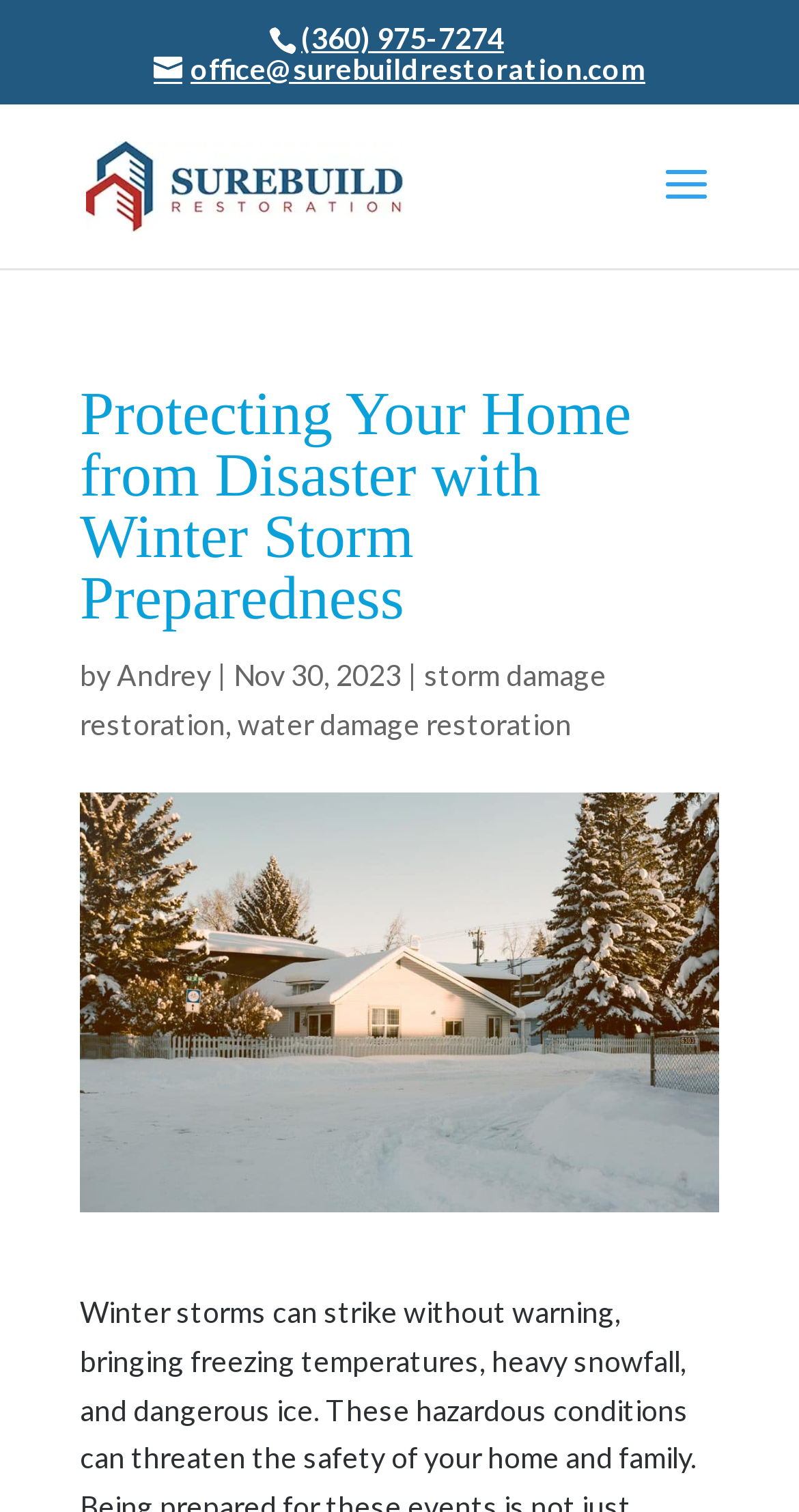What is the company name mentioned on the webpage?
Could you answer the question with a detailed and thorough explanation?

I found the company name by looking at the link element with the text 'SureBuild Restoration' located at the top of the webpage, which is also accompanied by an image with the same text.